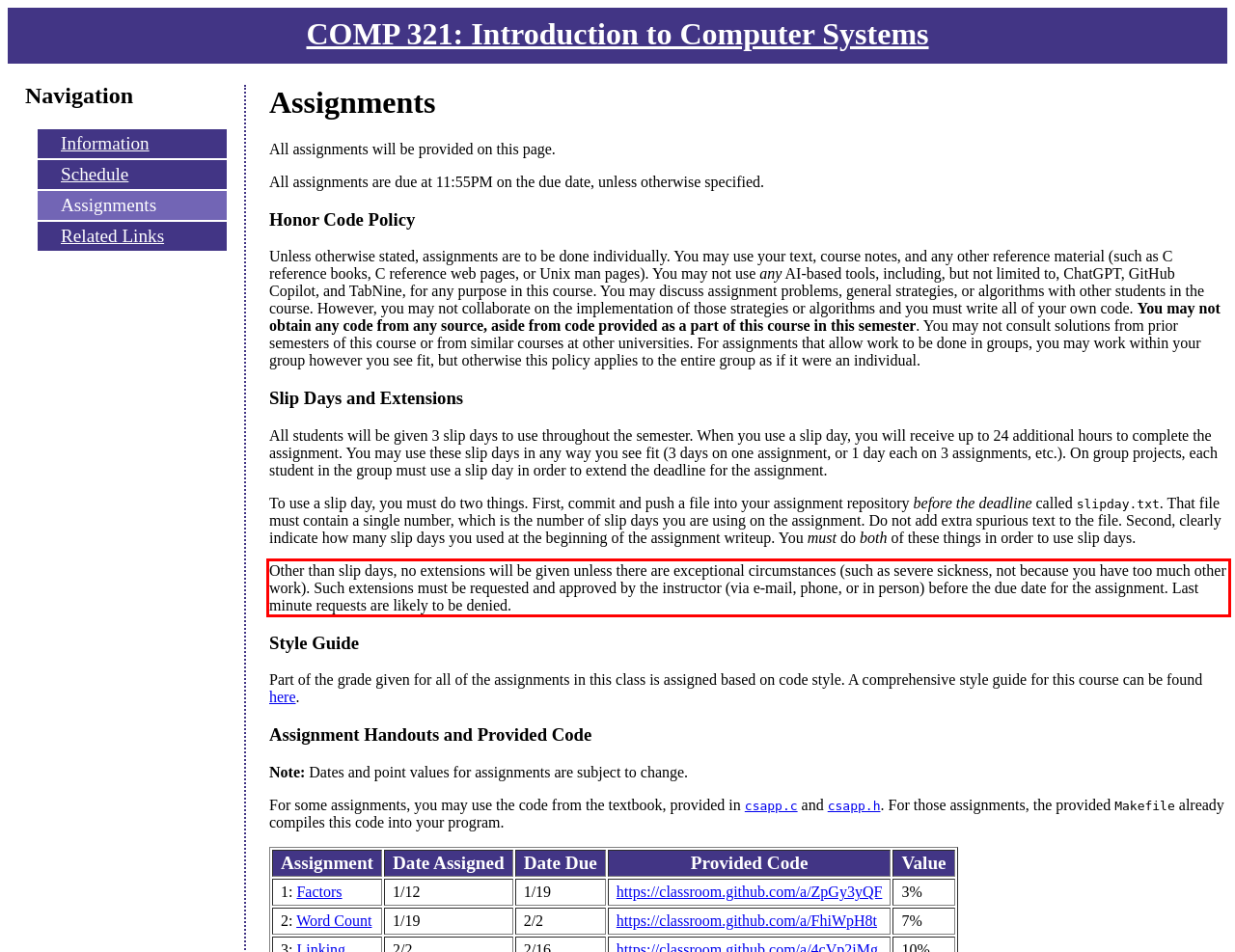Given a screenshot of a webpage with a red bounding box, extract the text content from the UI element inside the red bounding box.

Other than slip days, no extensions will be given unless there are exceptional circumstances (such as severe sickness, not because you have too much other work). Such extensions must be requested and approved by the instructor (via e-mail, phone, or in person) before the due date for the assignment. Last minute requests are likely to be denied.